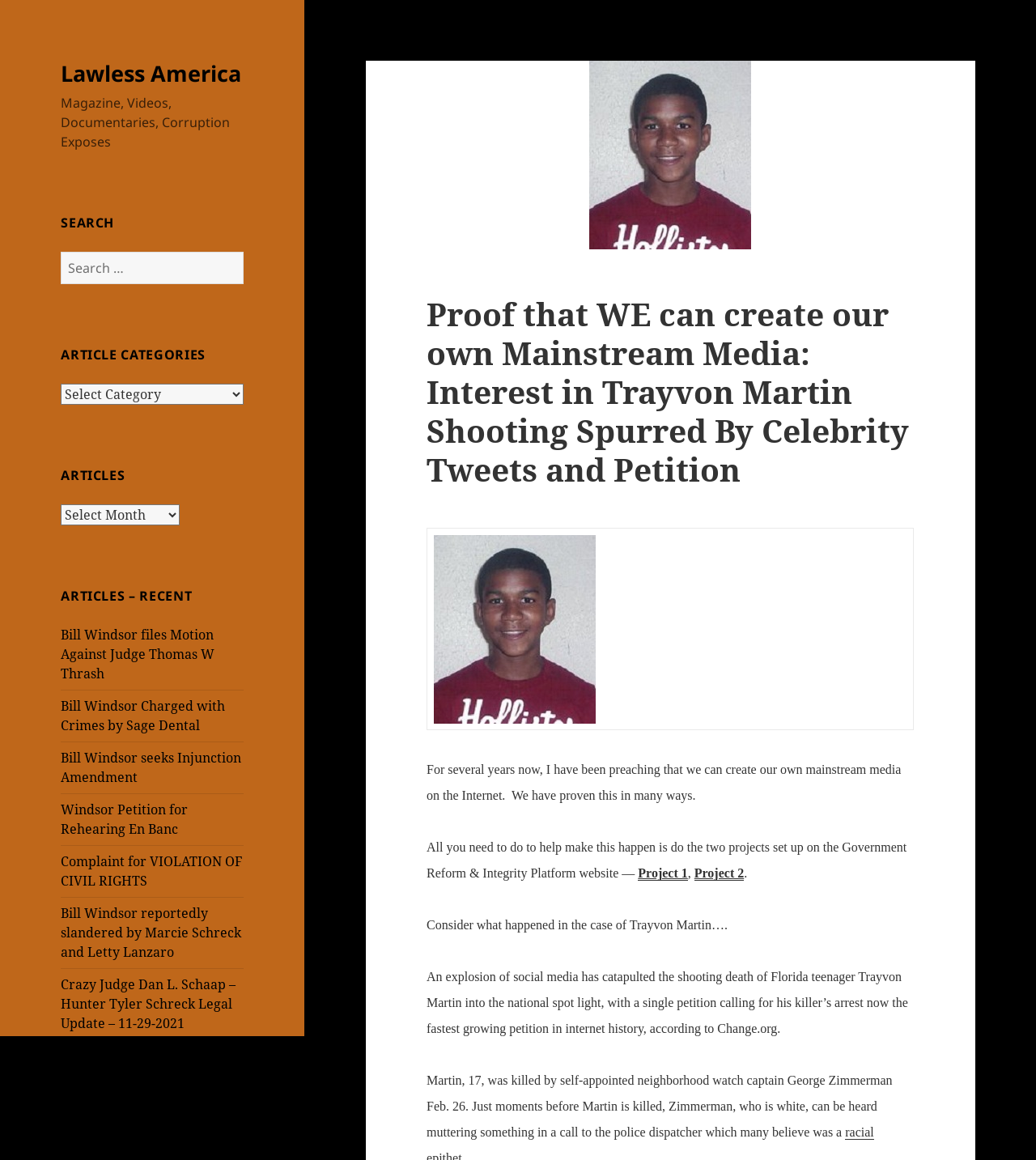Explain in detail what you observe on this webpage.

This webpage appears to be an article from Lawless America, a website focused on exposing corruption and promoting government reform. The page is divided into several sections, with a search bar and various headings at the top. 

The top-left section features a link to the website's homepage, "Lawless America," and a static text describing the website's content, including magazine articles, videos, and documentaries. Below this, there is a search bar with a button and a dropdown menu for article categories.

The main content of the page is divided into two columns. The left column features a list of recent articles, with links to each article. The titles of these articles appear to be related to legal cases and government corruption.

The right column contains the main article, which discusses the power of social media in shaping mainstream media. The article begins with a heading that matches the meta description, "Proof that WE can create our own Mainstream Media: Interest in Trayvon Martin Shooting Spurred By Celebrity Tweets and Petition." Below this, there is an image of Trayvon Martin, the victim of a high-profile shooting case.

The article's content is divided into several paragraphs, with links to two projects on the Government Reform & Integrity Platform website. The text discusses the impact of social media on the Trayvon Martin case, including a petition that became the fastest-growing petition in internet history. The article also describes the circumstances of Martin's death and the subsequent investigation.

Overall, the webpage appears to be a news article or blog post focused on government corruption and the power of social media in shaping public discourse.